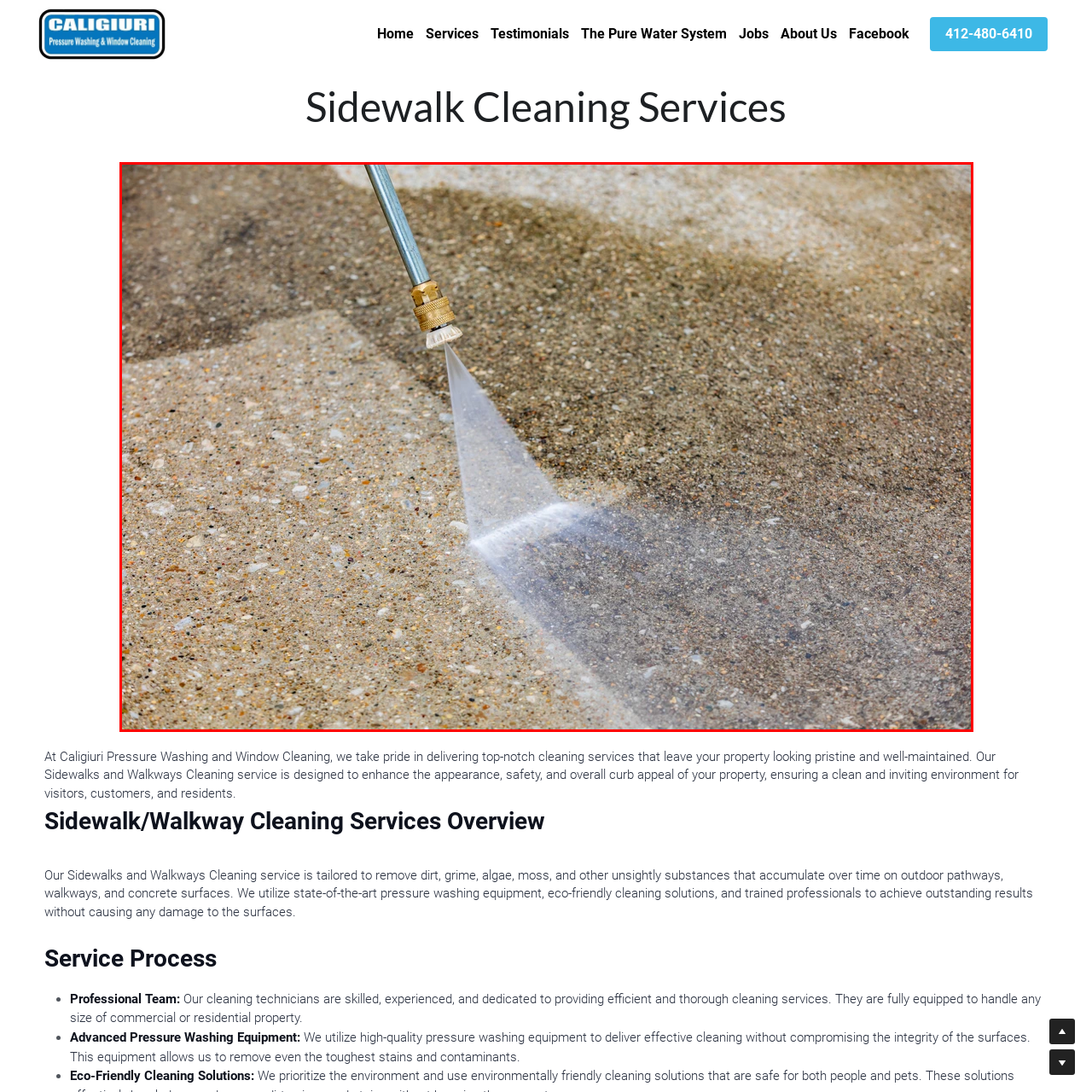Observe the image within the red outline and respond to the ensuing question with a detailed explanation based on the visual aspects of the image: 
What is the purpose of this cleaning method?

The purpose of this cleaning method, as depicted in the image, is to restore the appearance of outdoor surfaces, such as sidewalks and walkways, by removing dirt, grime, and other contaminants, thereby maintaining a pristine and inviting environment for both residential and commercial properties.